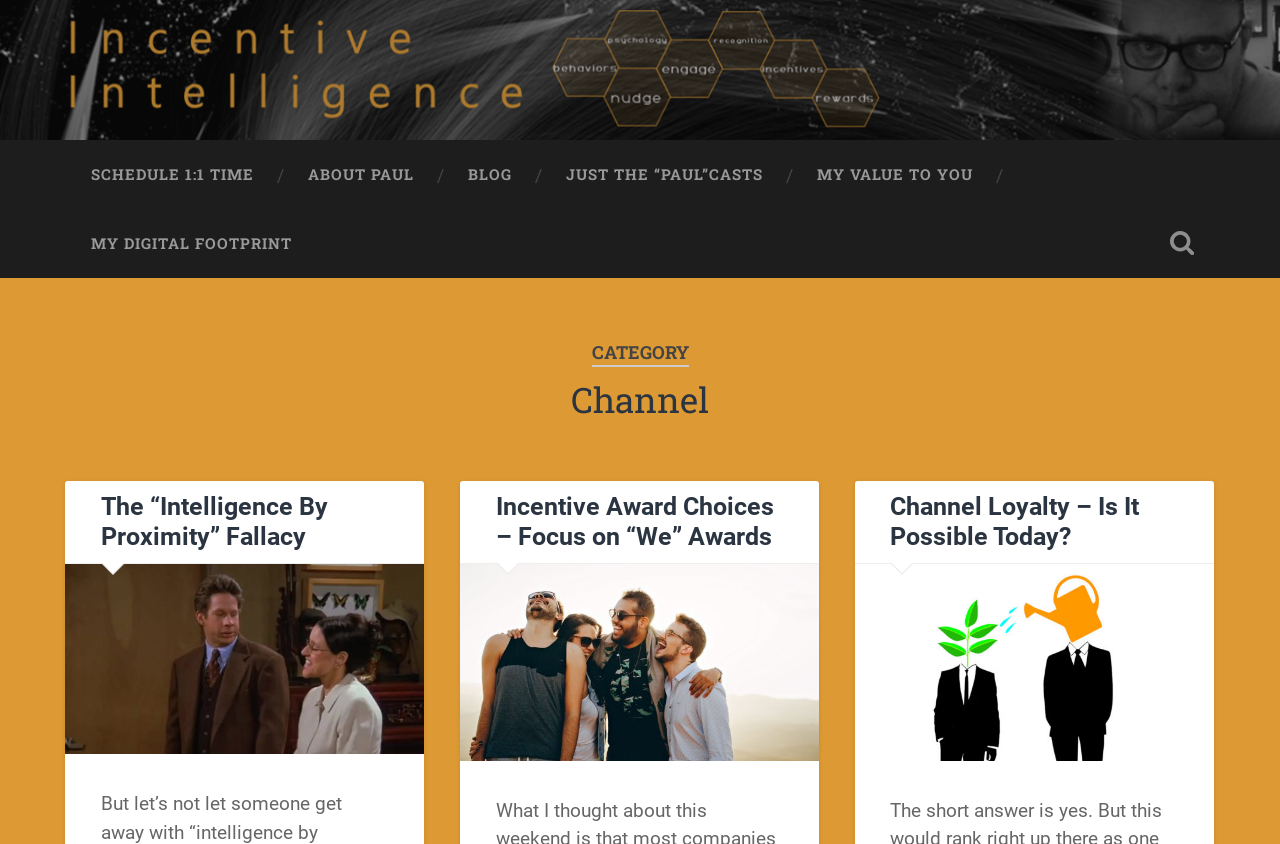Find the bounding box coordinates of the clickable area required to complete the following action: "Schedule a 1:1 time".

[0.05, 0.166, 0.22, 0.248]